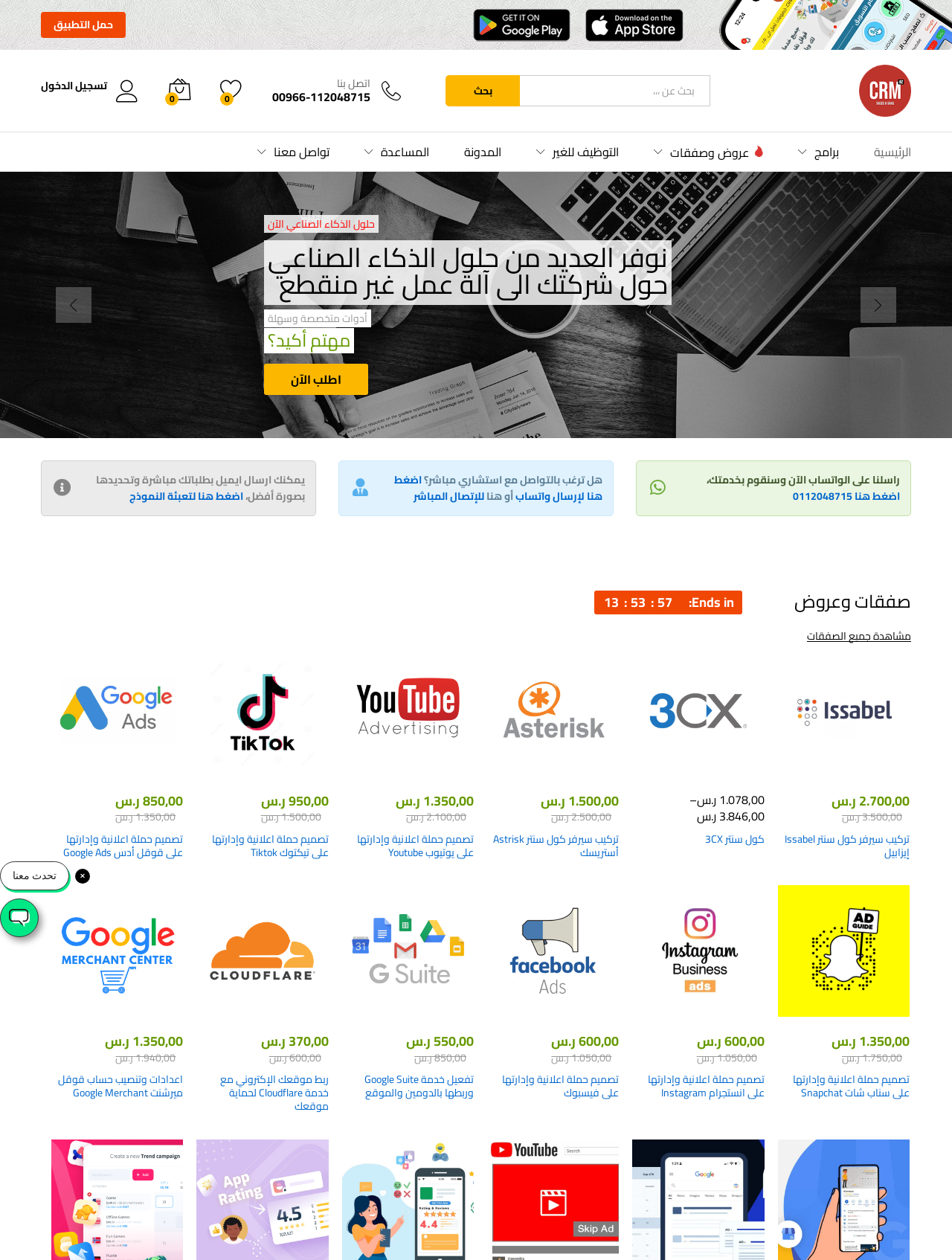Please find the bounding box coordinates of the element that you should click to achieve the following instruction: "view all deals". The coordinates should be presented as four float numbers between 0 and 1: [left, top, right, bottom].

[0.848, 0.501, 0.957, 0.51]